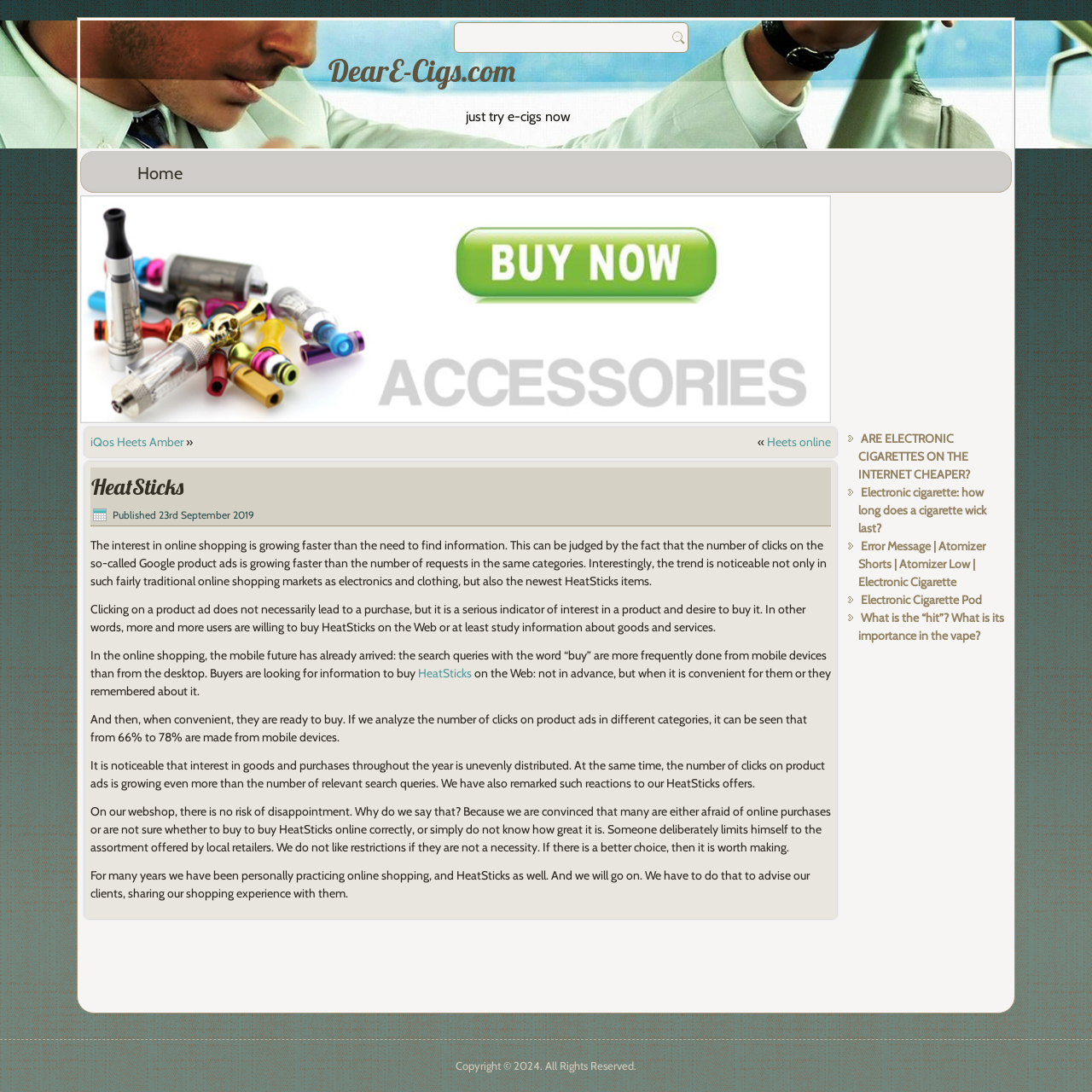Determine the bounding box coordinates of the clickable element to achieve the following action: 'Contact the foundation'. Provide the coordinates as four float values between 0 and 1, formatted as [left, top, right, bottom].

None